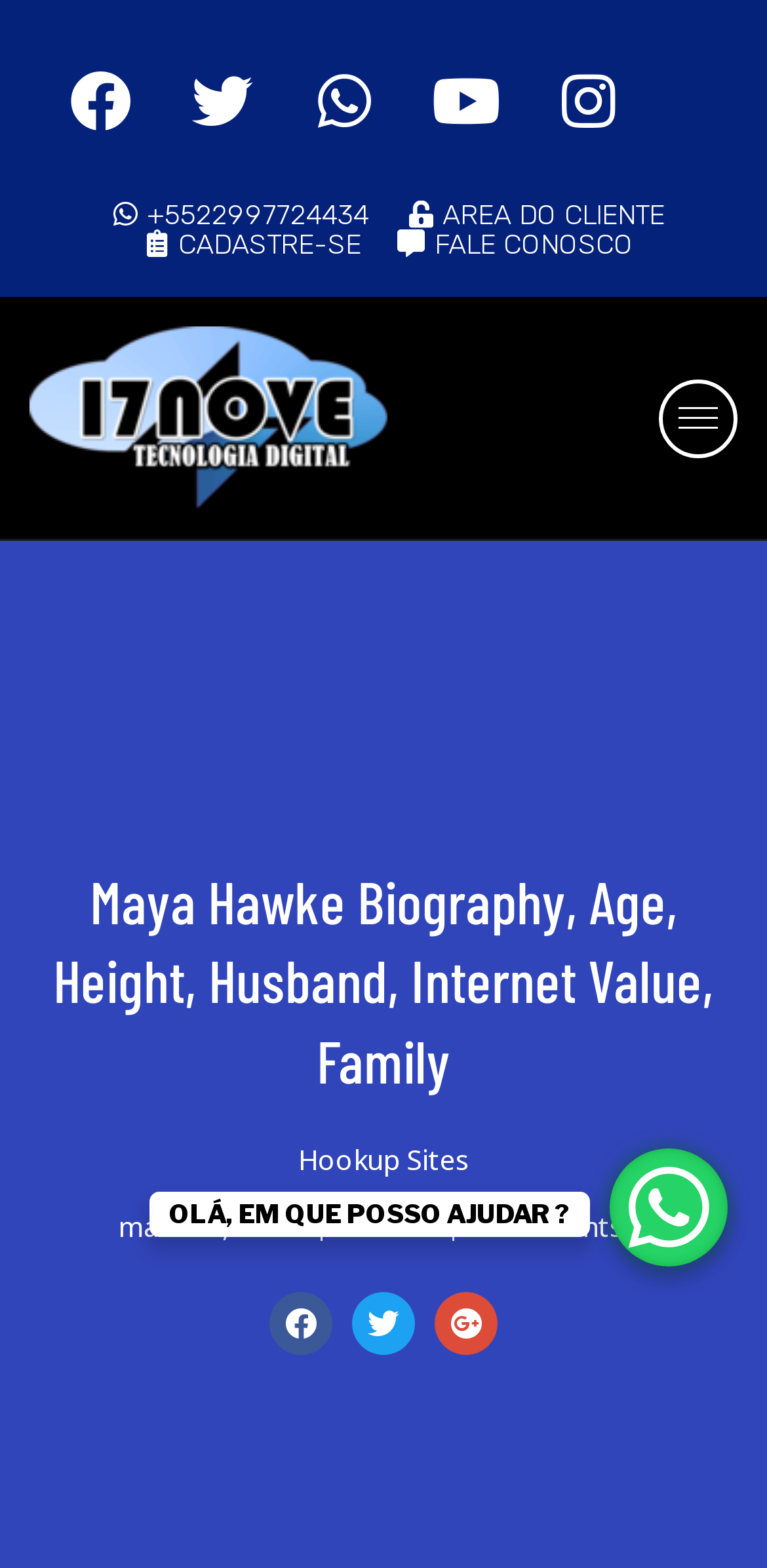Answer the question briefly using a single word or phrase: 
What is the purpose of the button on the webpage?

Unknown